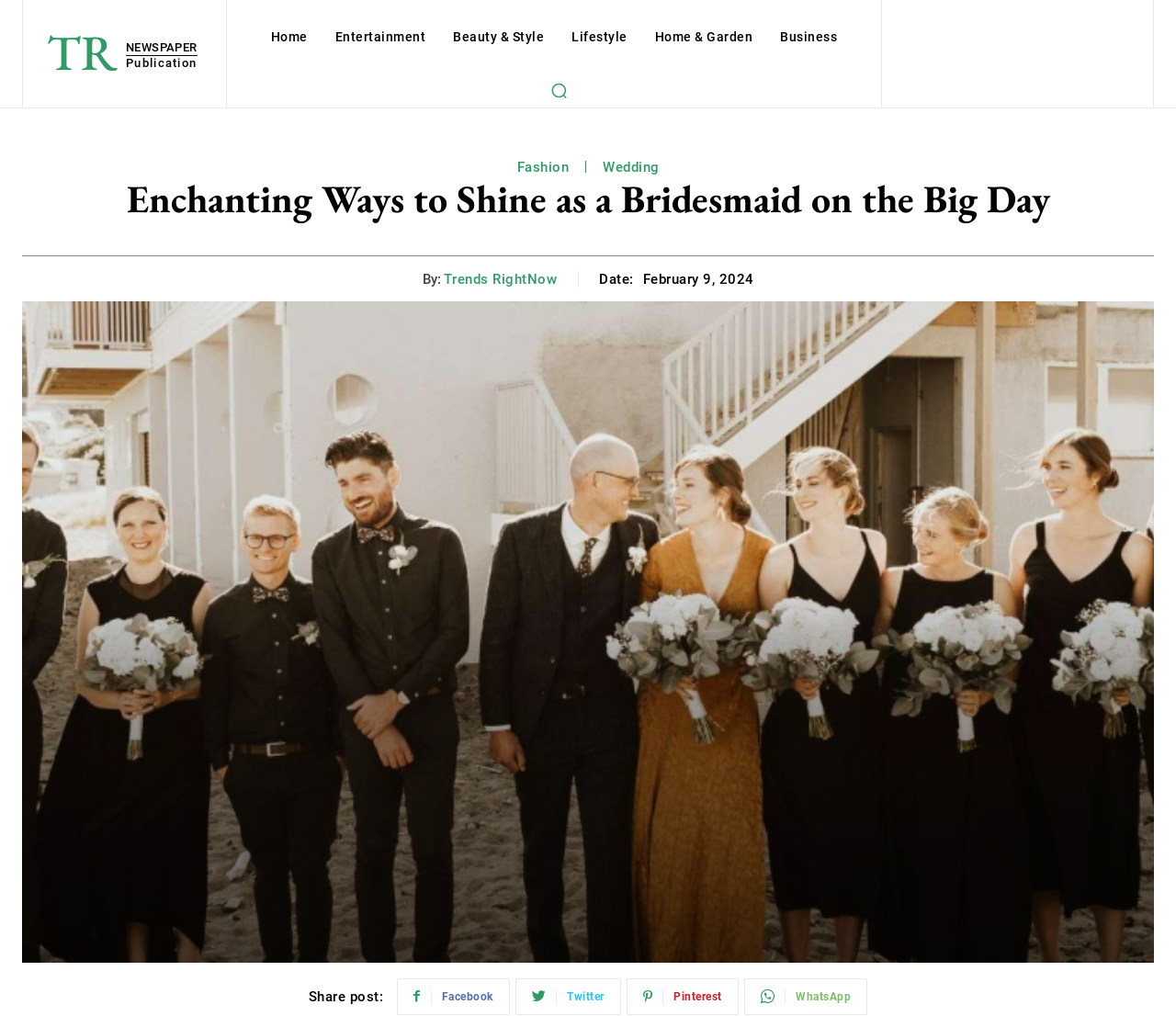Determine the bounding box of the UI element mentioned here: "Beauty & Style". The coordinates must be in the format [left, top, right, bottom] with values ranging from 0 to 1.

[0.378, 0.0, 0.471, 0.072]